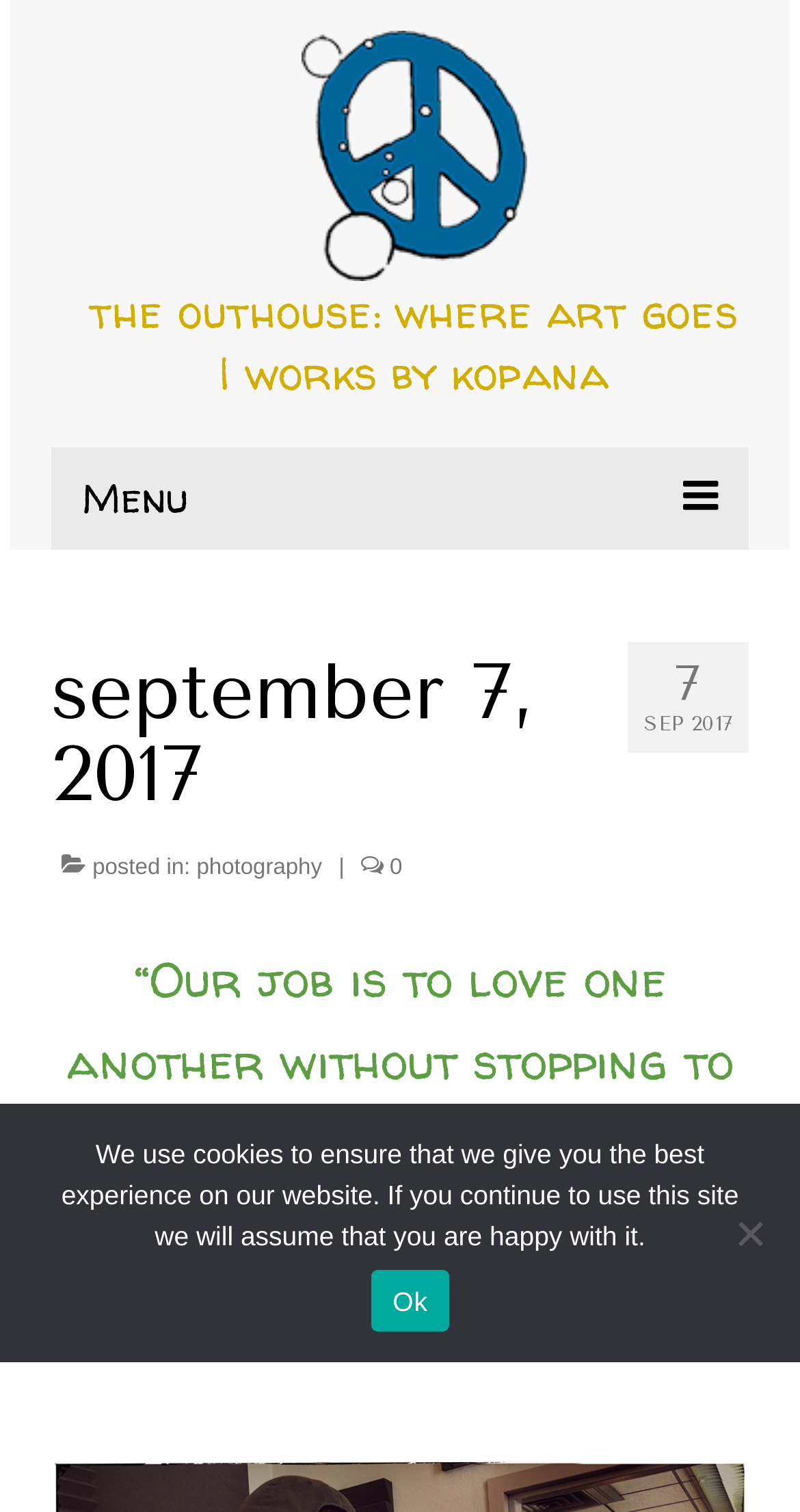Please identify the bounding box coordinates of the clickable area that will allow you to execute the instruction: "Click the menu button".

[0.064, 0.296, 0.936, 0.364]